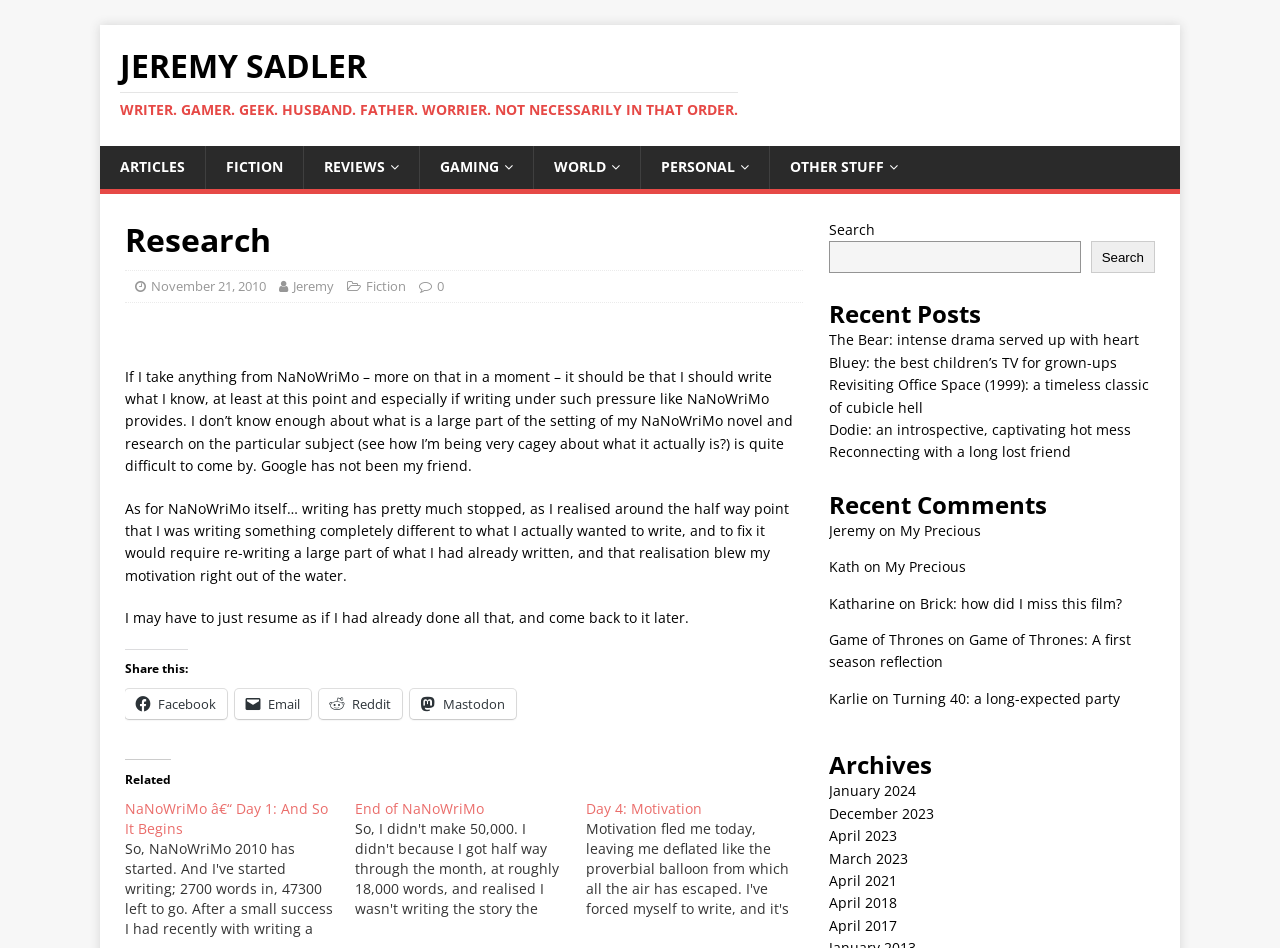Please give a succinct answer using a single word or phrase:
What is the topic of the article?

NaNoWriMo